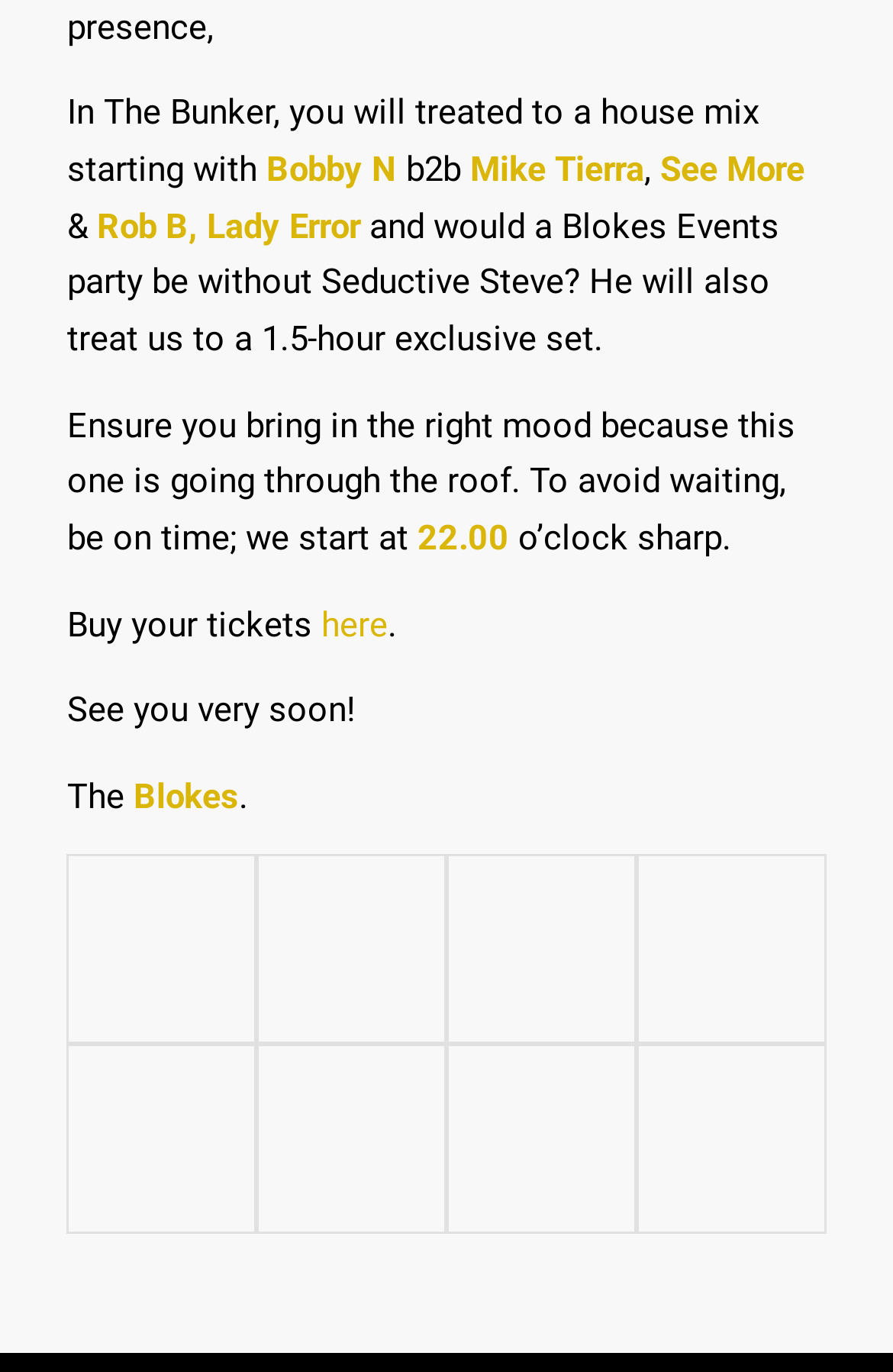Identify the bounding box coordinates of the region that needs to be clicked to carry out this instruction: "Click on 'See More'". Provide these coordinates as four float numbers ranging from 0 to 1, i.e., [left, top, right, bottom].

[0.739, 0.108, 0.901, 0.138]